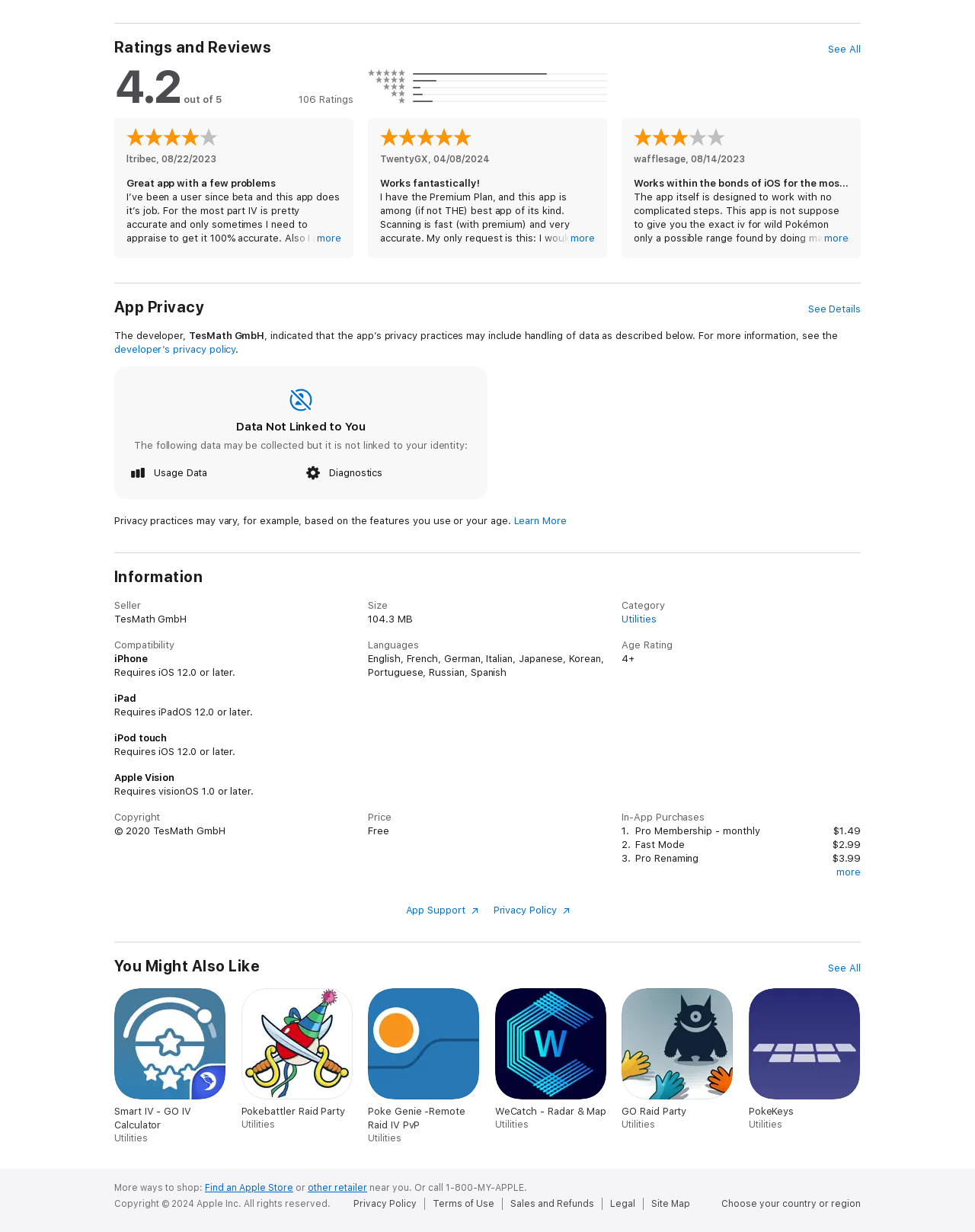Determine the bounding box coordinates of the element that should be clicked to execute the following command: "Check the app's category".

[0.638, 0.498, 0.673, 0.507]